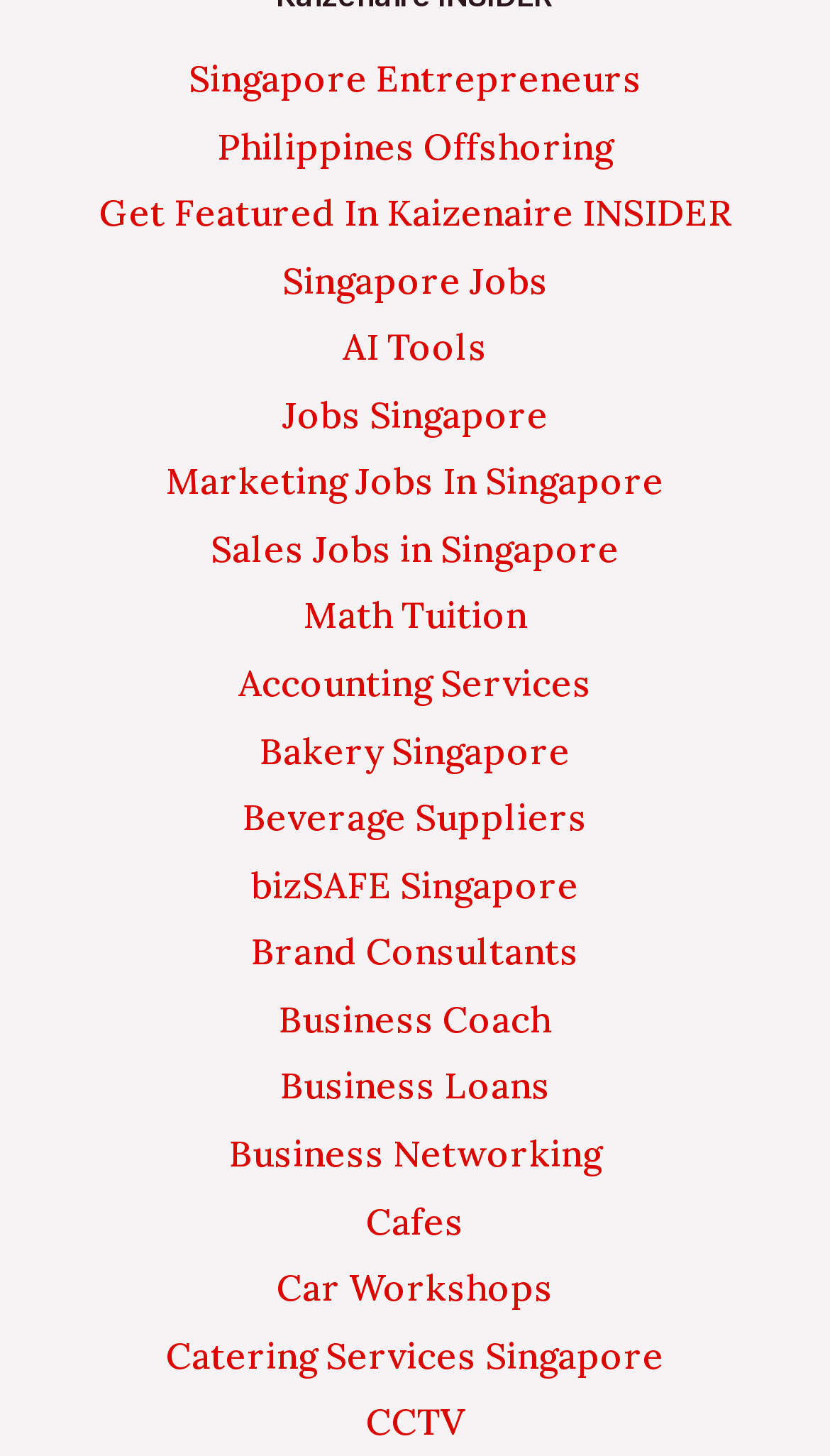Bounding box coordinates must be specified in the format (top-left x, top-left y, bottom-right x, bottom-right y). All values should be floating point numbers between 0 and 1. What are the bounding box coordinates of the UI element described as: CCTV

[0.441, 0.961, 0.559, 0.993]